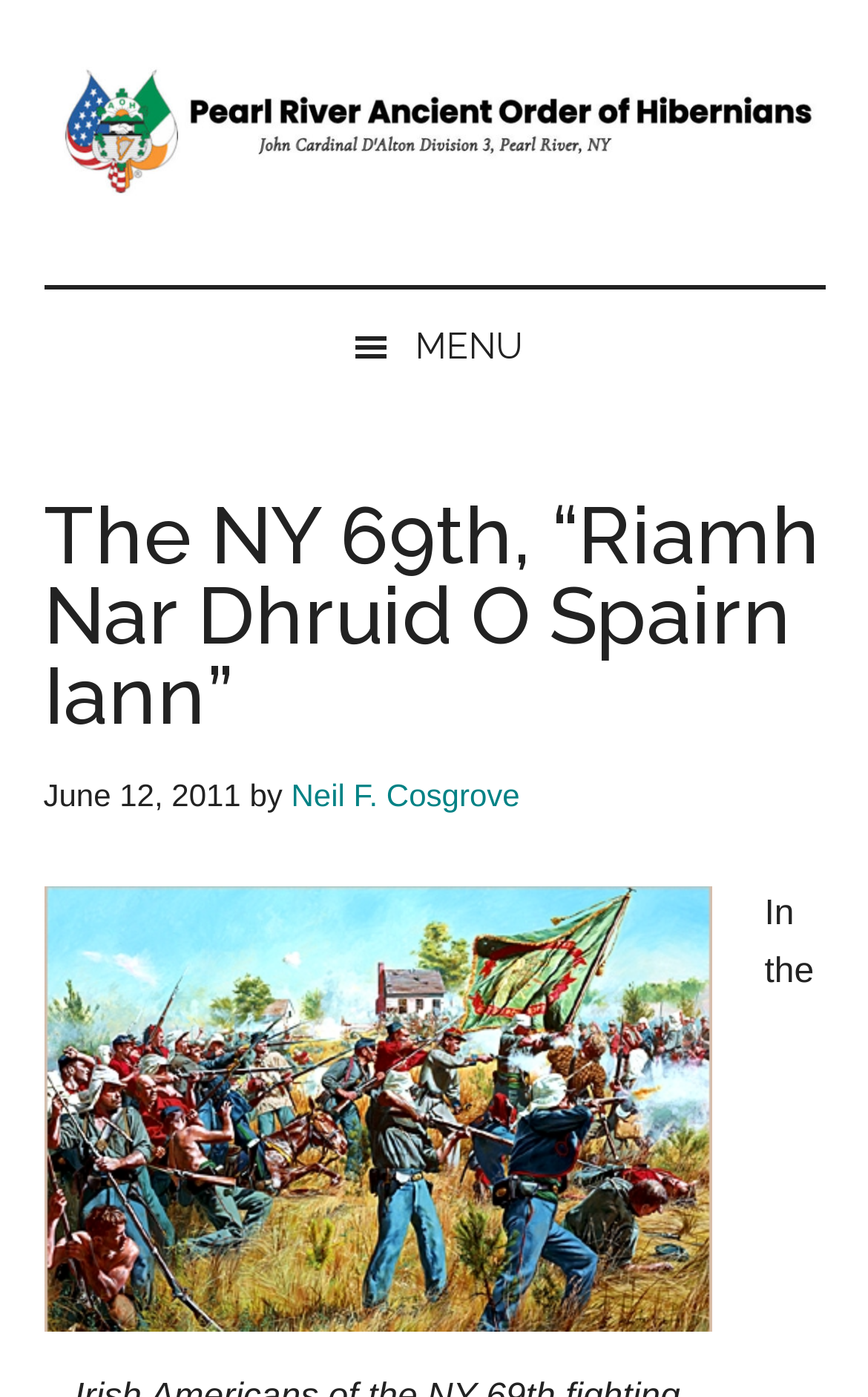Identify the bounding box of the UI element described as follows: "Neil F. Cosgrove". Provide the coordinates as four float numbers in the range of 0 to 1 [left, top, right, bottom].

[0.335, 0.556, 0.599, 0.581]